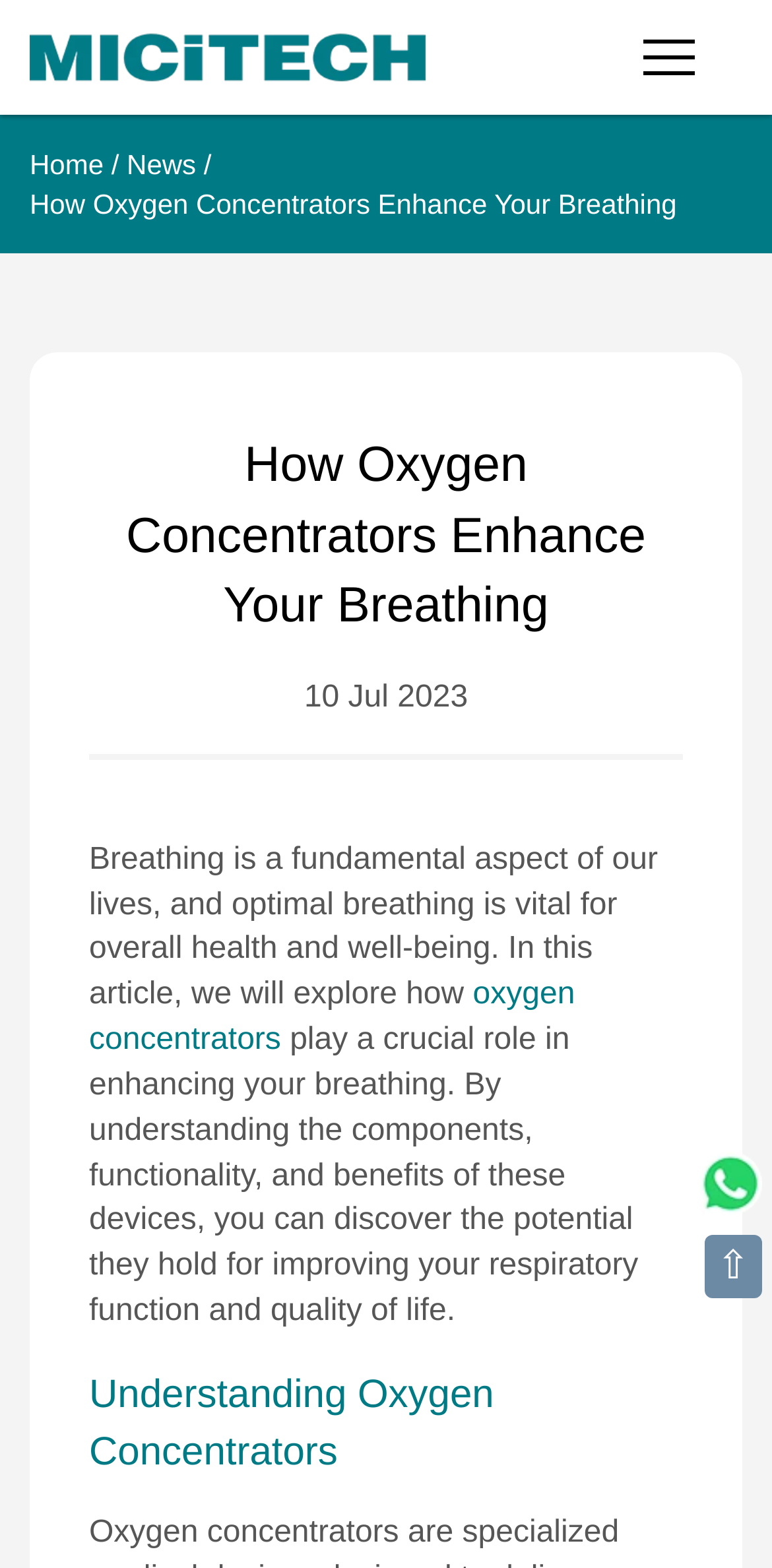Provide the bounding box coordinates of the area you need to click to execute the following instruction: "Go to Home".

[0.038, 0.095, 0.134, 0.115]